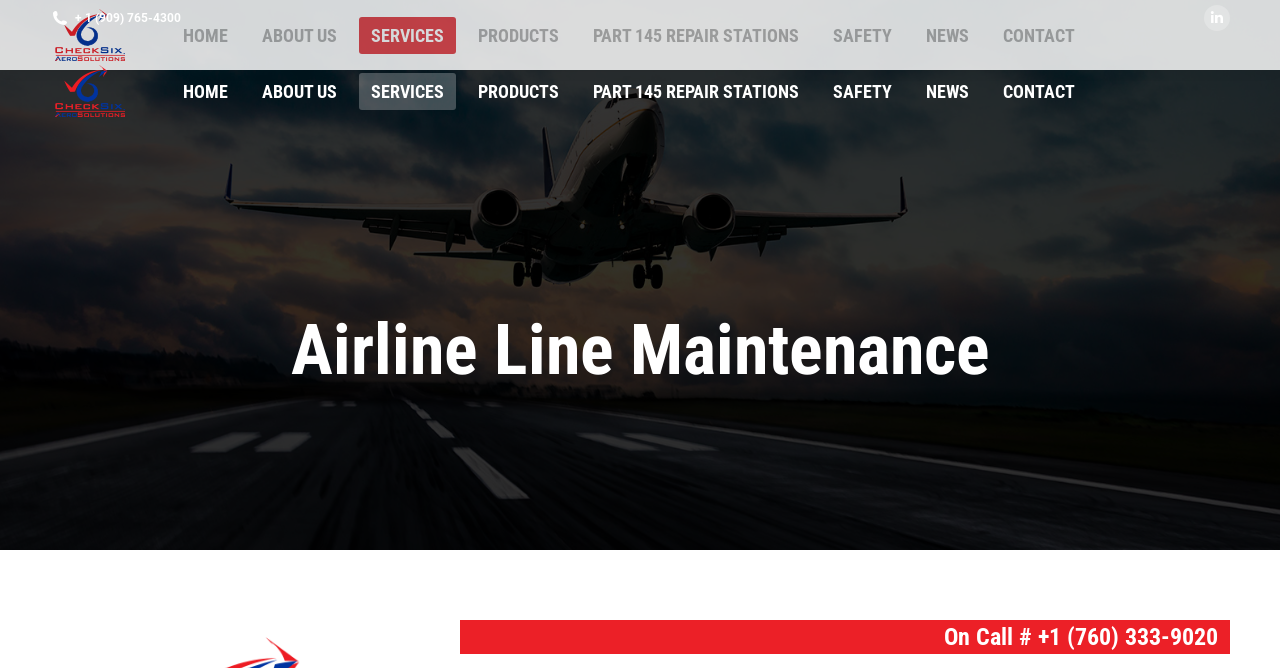Pinpoint the bounding box coordinates of the clickable area necessary to execute the following instruction: "Visit the Linkedin page". The coordinates should be given as four float numbers between 0 and 1, namely [left, top, right, bottom].

[0.941, 0.007, 0.961, 0.046]